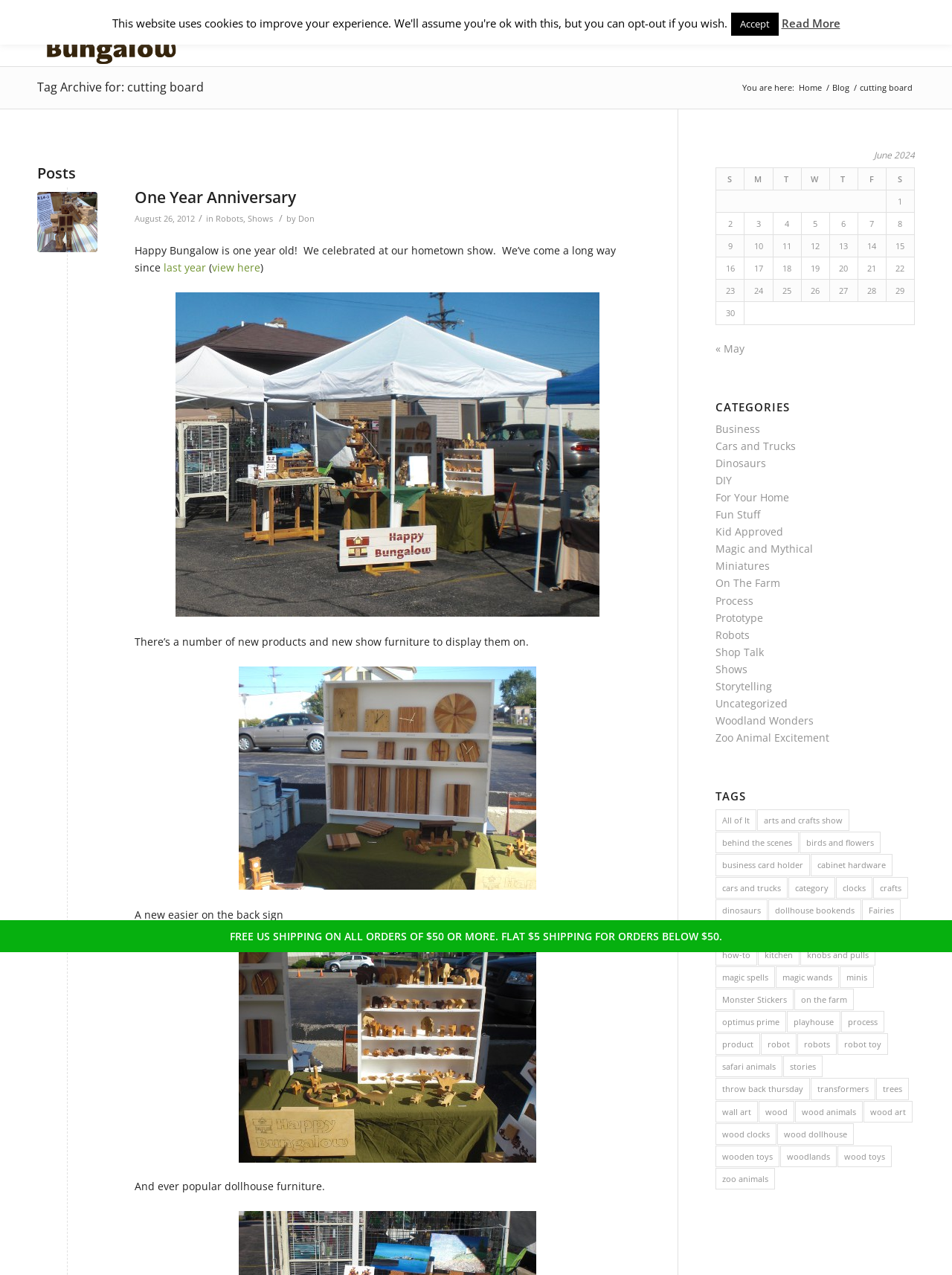Locate the bounding box coordinates of the region to be clicked to comply with the following instruction: "Read the 'Happy Bungalow is one year old!' article". The coordinates must be four float numbers between 0 and 1, in the form [left, top, right, bottom].

[0.141, 0.191, 0.647, 0.215]